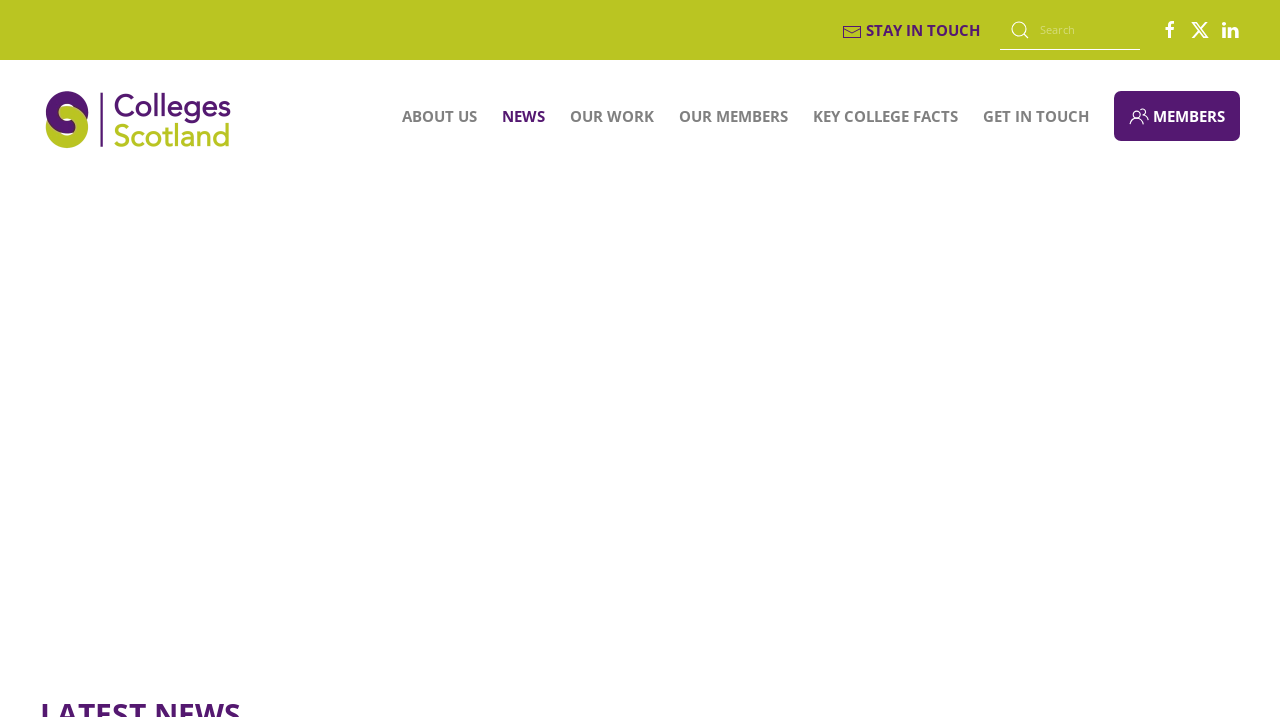With reference to the image, please provide a detailed answer to the following question: What is the purpose of the 'Skip to main content' link?

The 'Skip to main content' link is likely provided for accessibility purposes, allowing users to bypass the navigation menu and directly access the main content of the webpage, which is especially useful for users with disabilities who rely on screen readers or other assistive technologies.